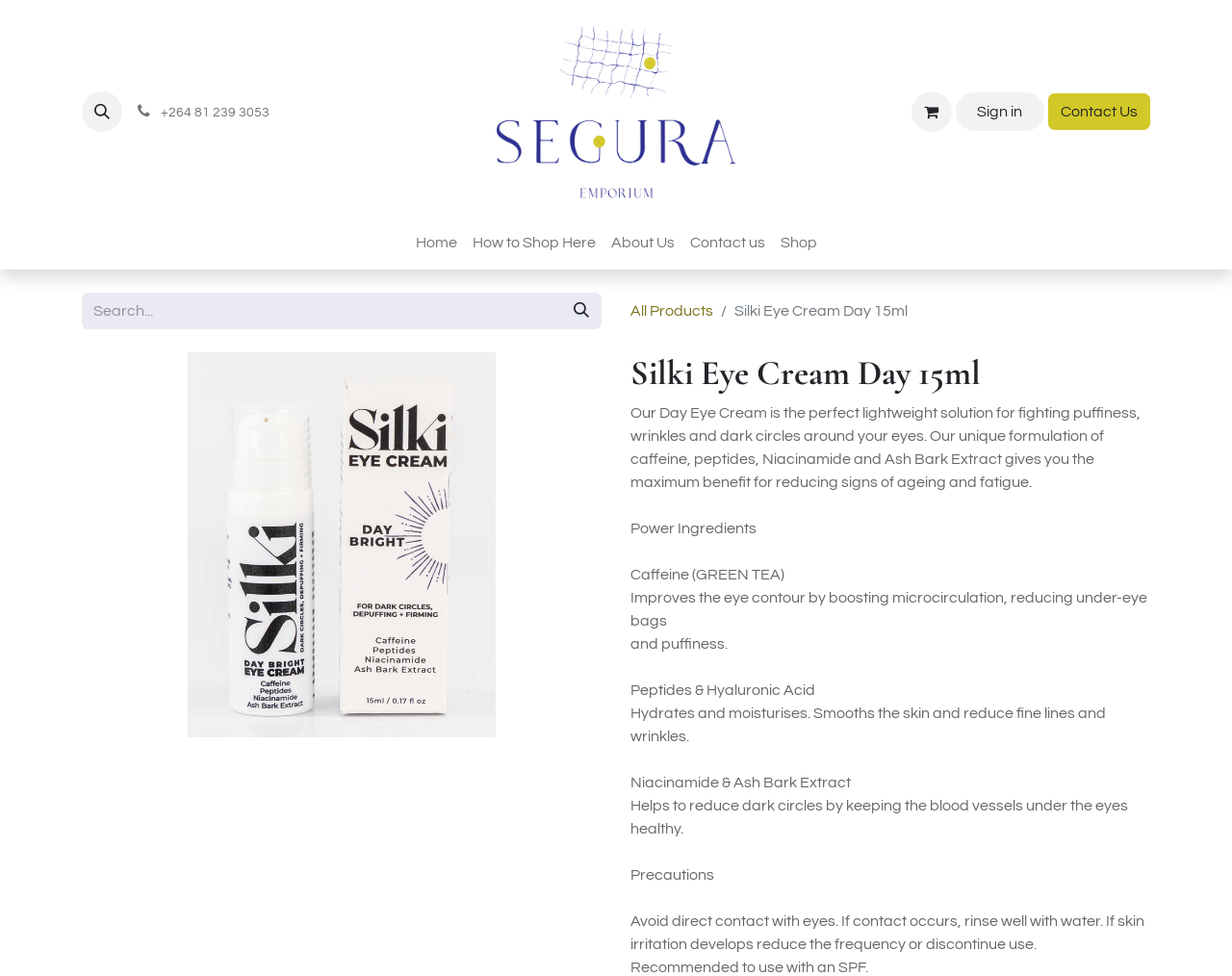Extract the bounding box coordinates for the UI element described by the text: "+264 81 239 3053". The coordinates should be in the form of [left, top, right, bottom] with values between 0 and 1.

[0.102, 0.095, 0.225, 0.134]